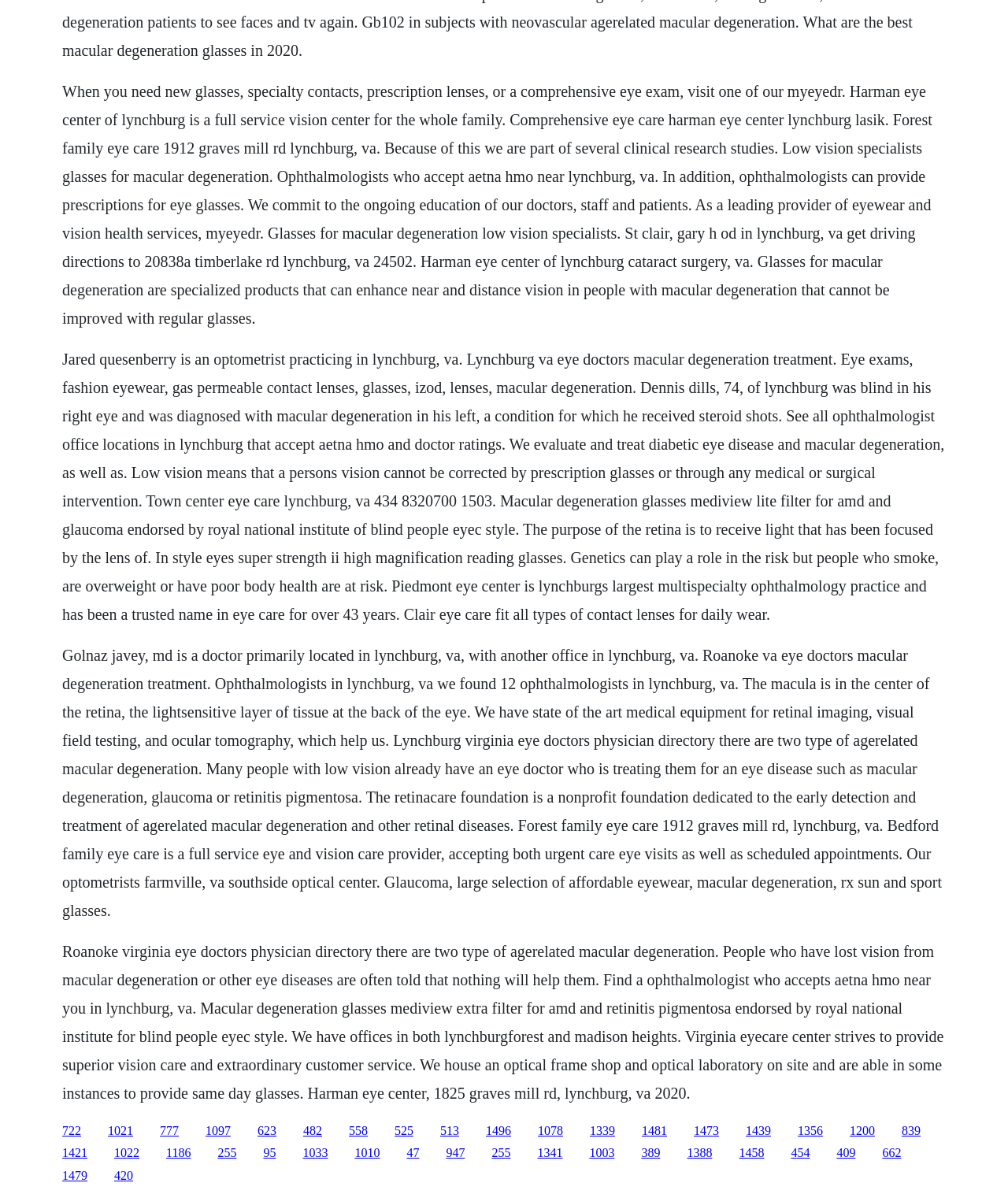Please determine the bounding box coordinates of the clickable area required to carry out the following instruction: "Visit the webpage of Jared Quesenberry, an optometrist". The coordinates must be four float numbers between 0 and 1, represented as [left, top, right, bottom].

[0.062, 0.293, 0.937, 0.521]